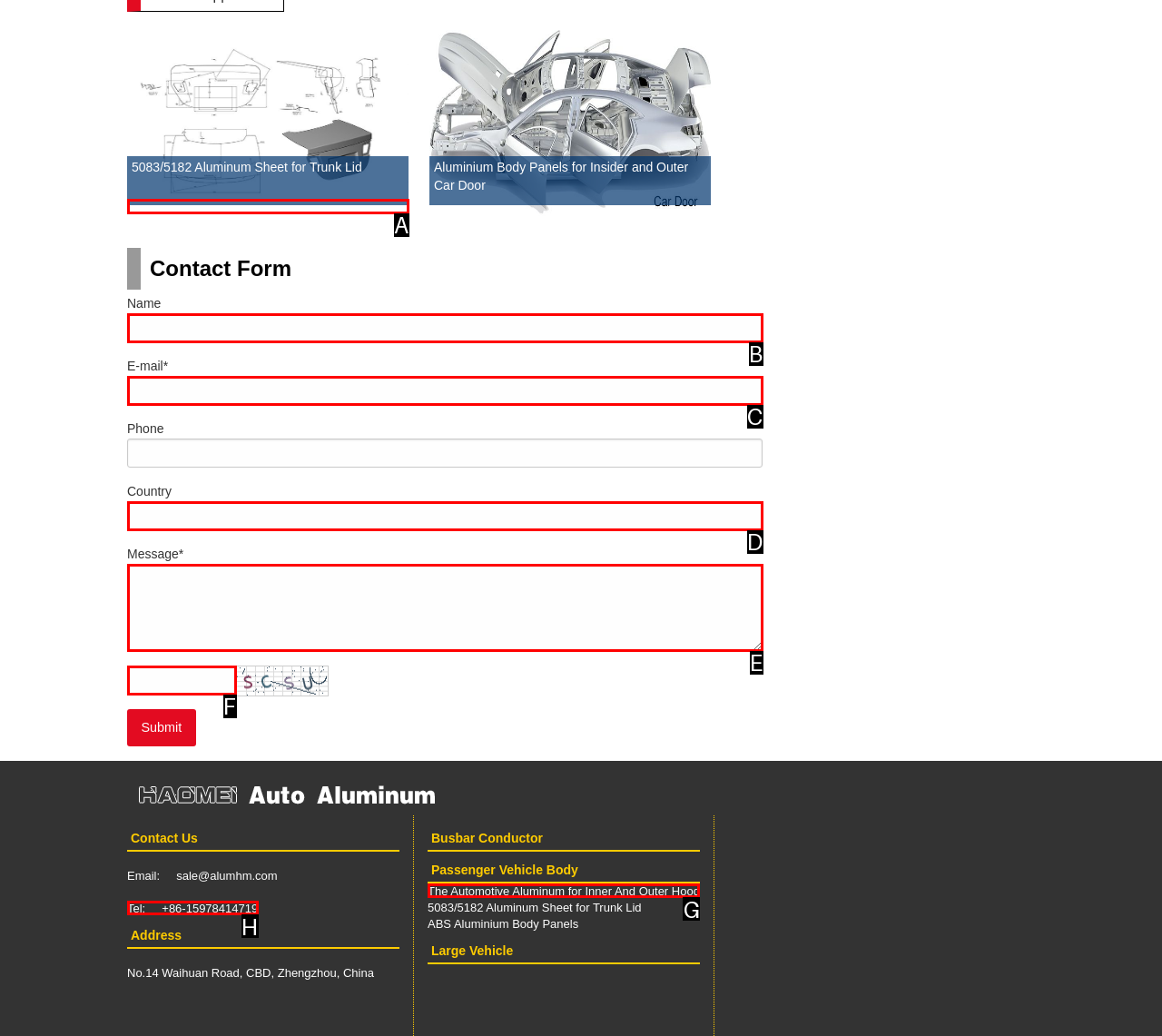Determine which option fits the element description: name="name"
Answer with the option’s letter directly.

B